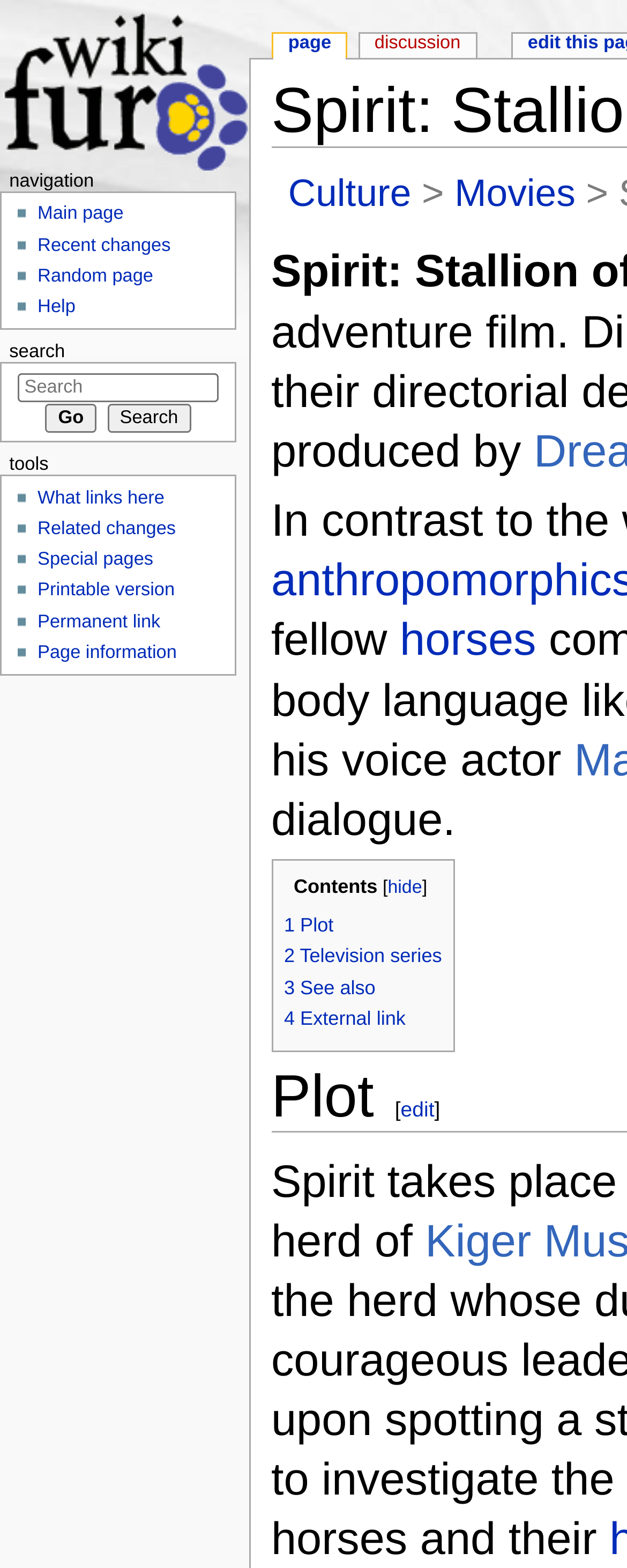Respond to the question below with a concise word or phrase:
What is the name of the first link in the 'navigation' section?

Main page